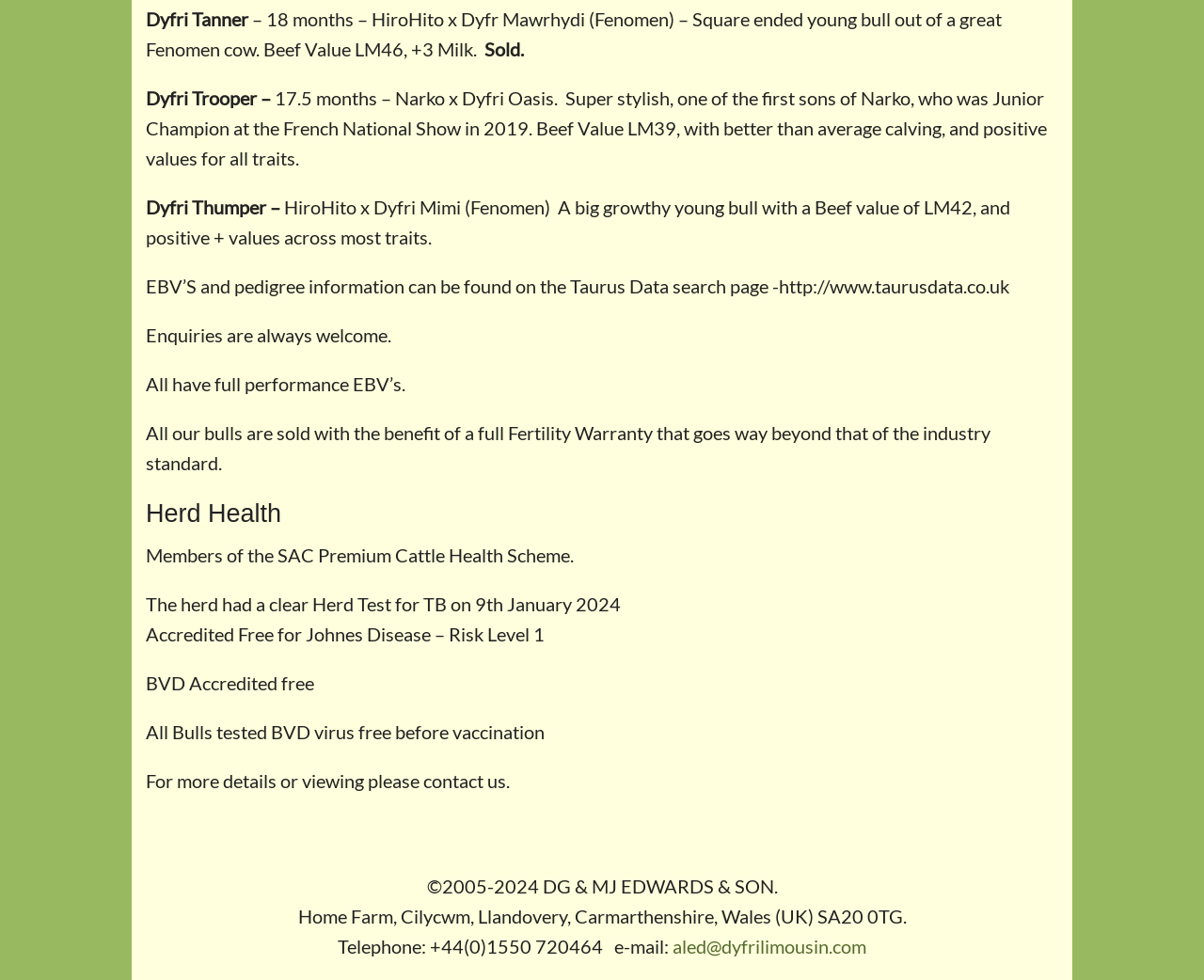Given the element description aled@dyfrilimousin.com, identify the bounding box coordinates for the UI element on the webpage screenshot. The format should be (top-left x, top-left y, bottom-right x, bottom-right y), with values between 0 and 1.

[0.559, 0.954, 0.72, 0.977]